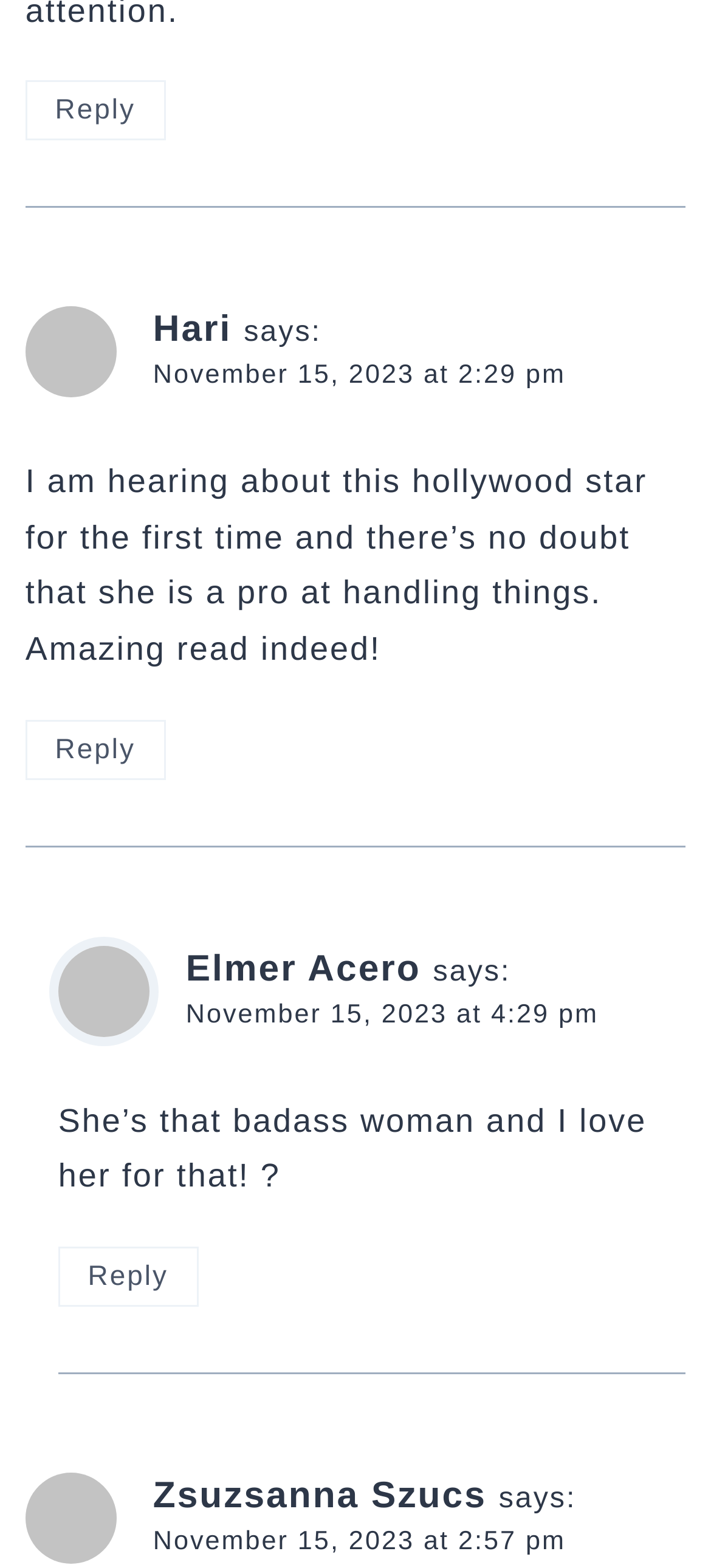What is the sentiment of the second comment?
Respond to the question with a single word or phrase according to the image.

Positive